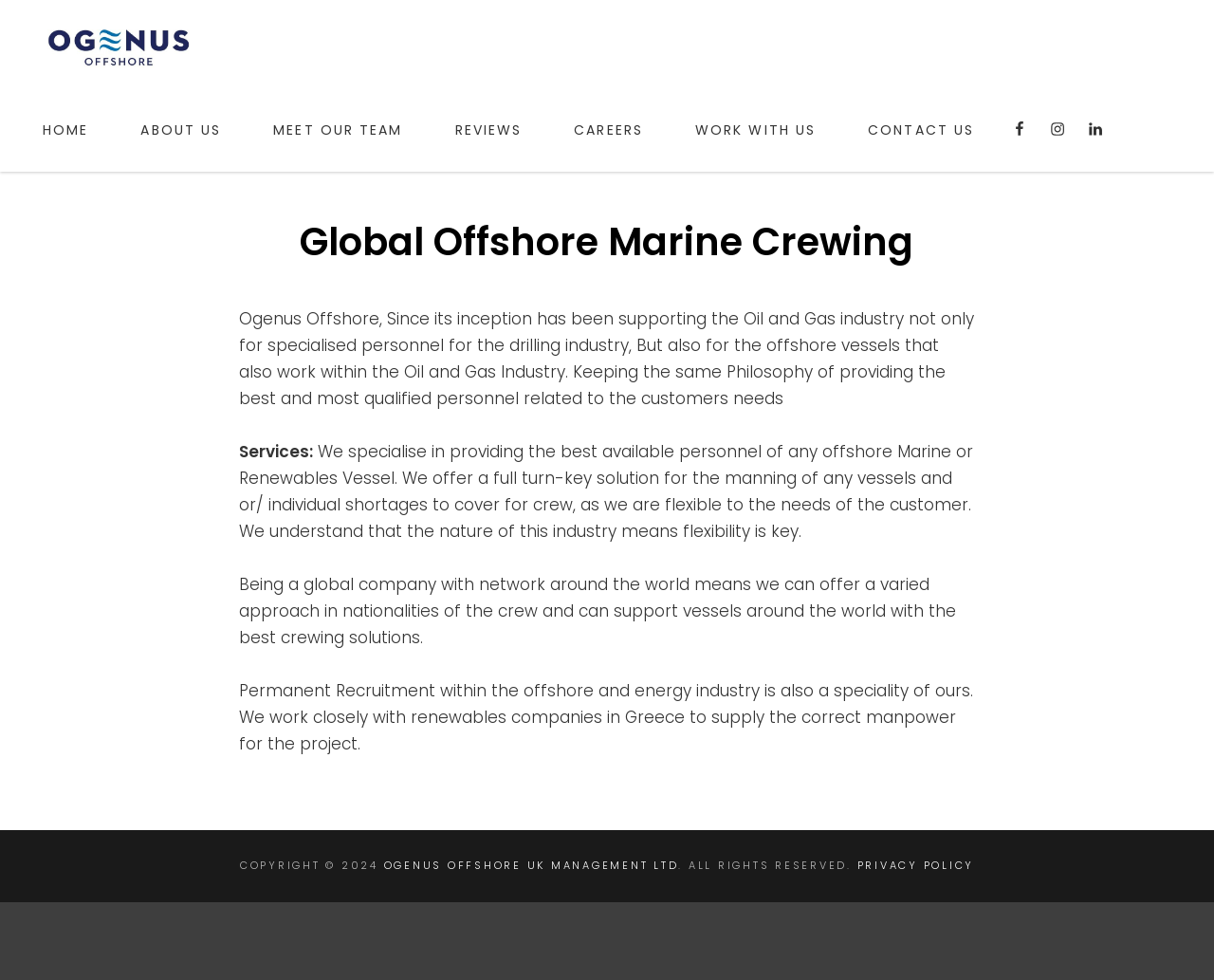Find and generate the main title of the webpage.

Global Offshore Marine Crewing